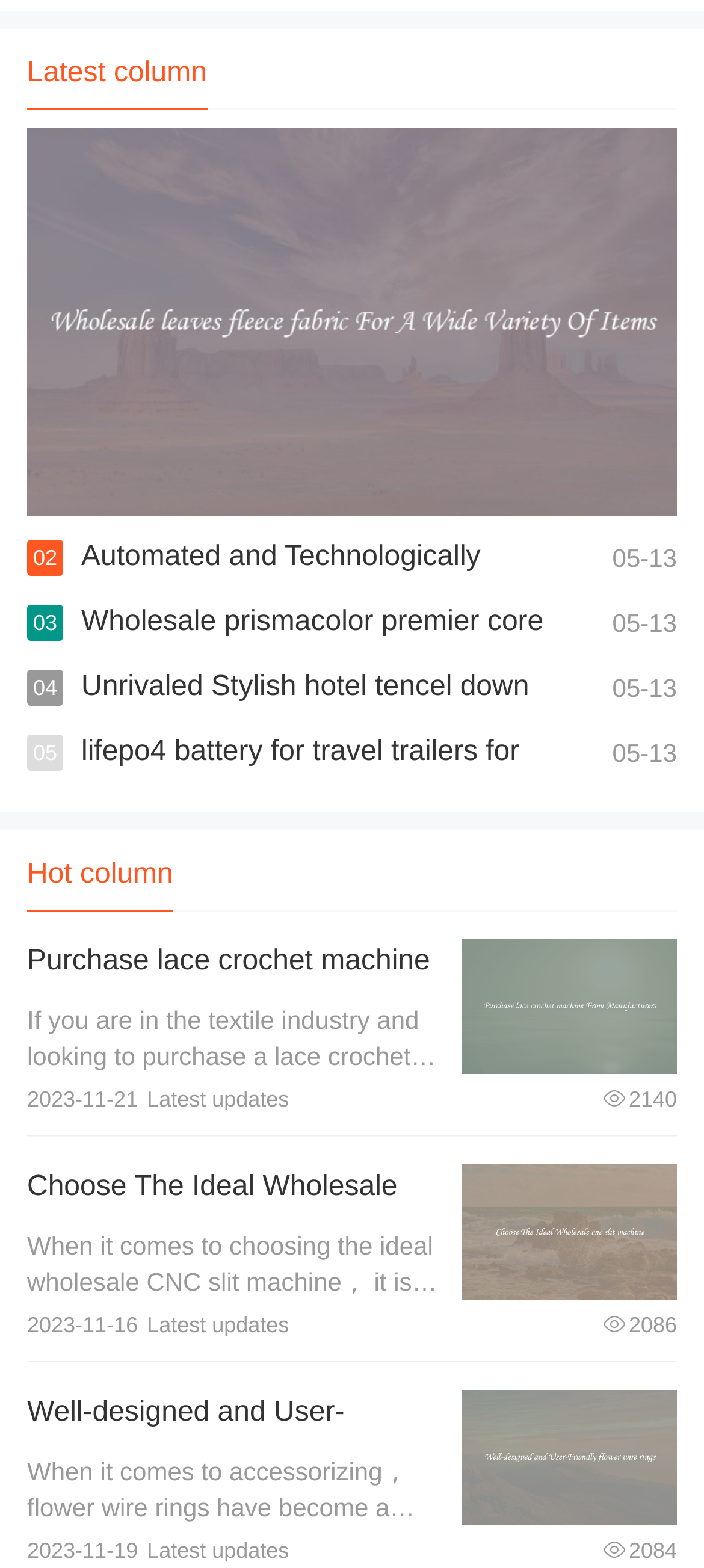Please find and report the bounding box coordinates of the element to click in order to perform the following action: "read SENSE News Agency". The coordinates should be expressed as four float numbers between 0 and 1, in the format [left, top, right, bottom].

None